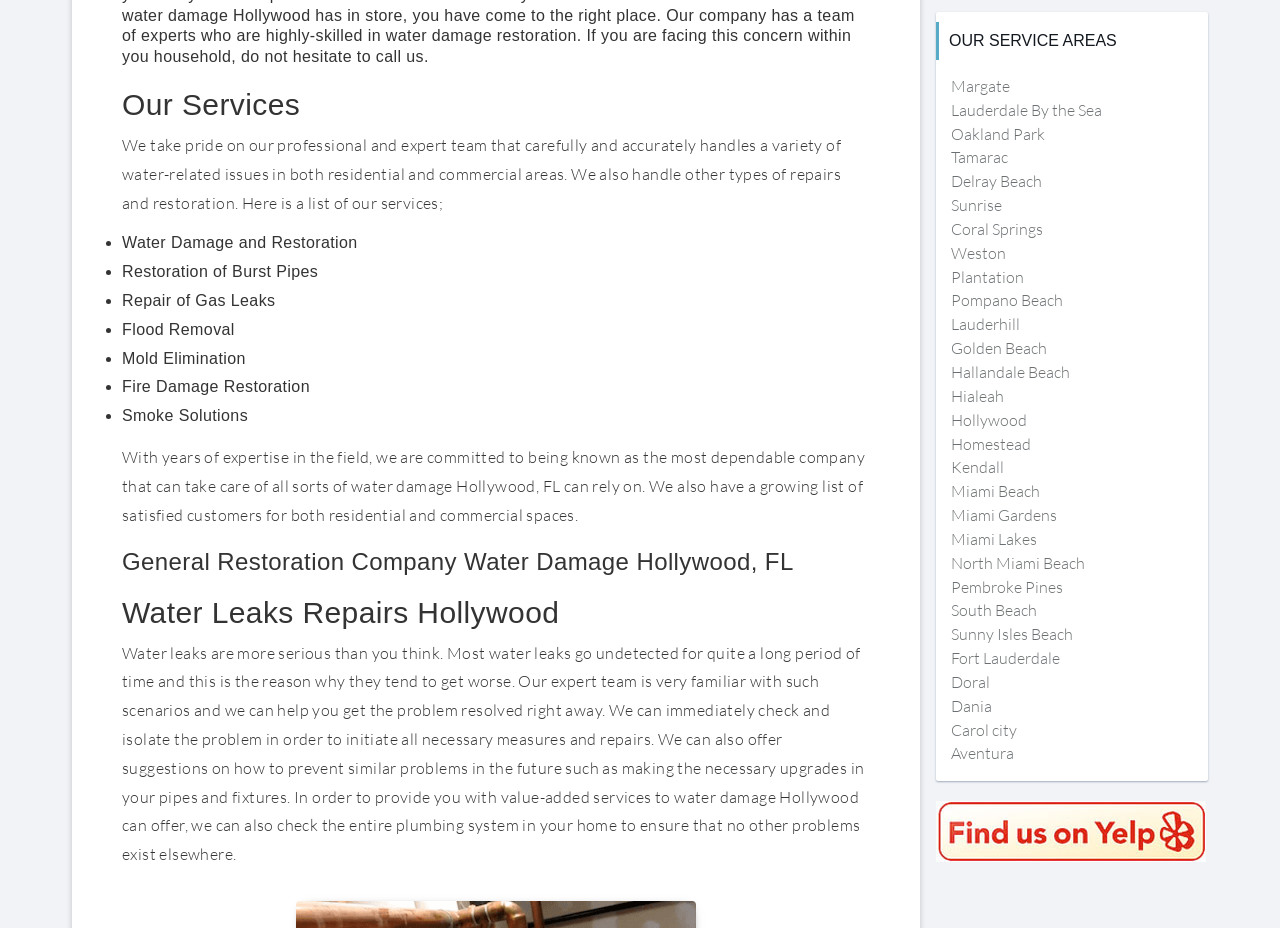Find the bounding box coordinates corresponding to the UI element with the description: "South Beach". The coordinates should be formatted as [left, top, right, bottom], with values as floats between 0 and 1.

[0.743, 0.647, 0.81, 0.669]